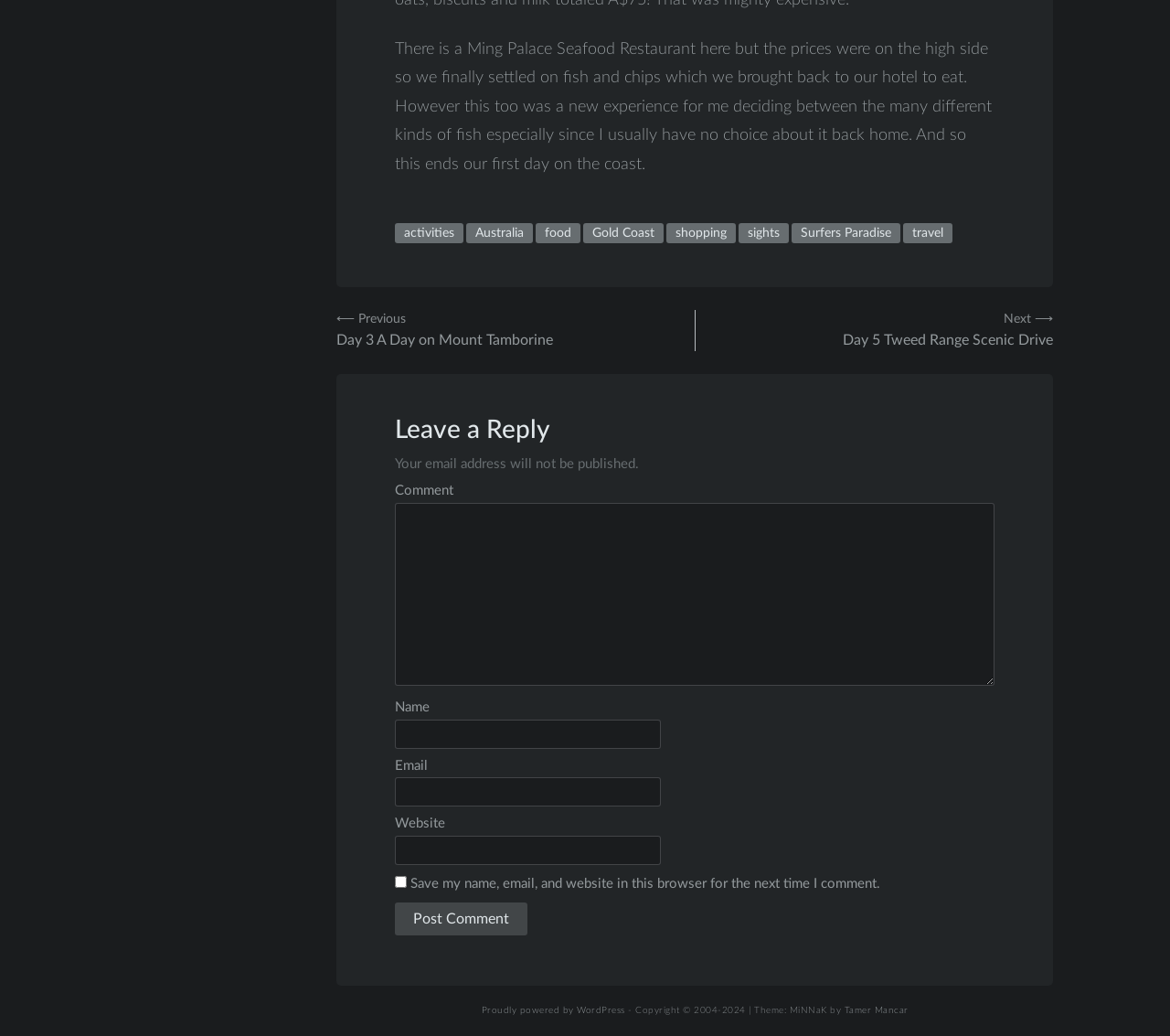From the screenshot, find the bounding box of the UI element matching this description: "Gold Coast". Supply the bounding box coordinates in the form [left, top, right, bottom], each a float between 0 and 1.

[0.498, 0.215, 0.567, 0.235]